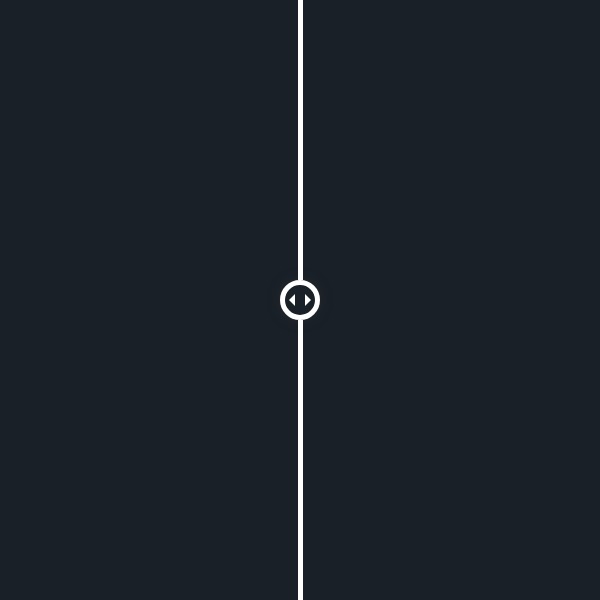What is the purpose of the Crypto Frens collection?
Look at the screenshot and give a one-word or phrase answer.

To enhance digital wallets' aesthetic appeal